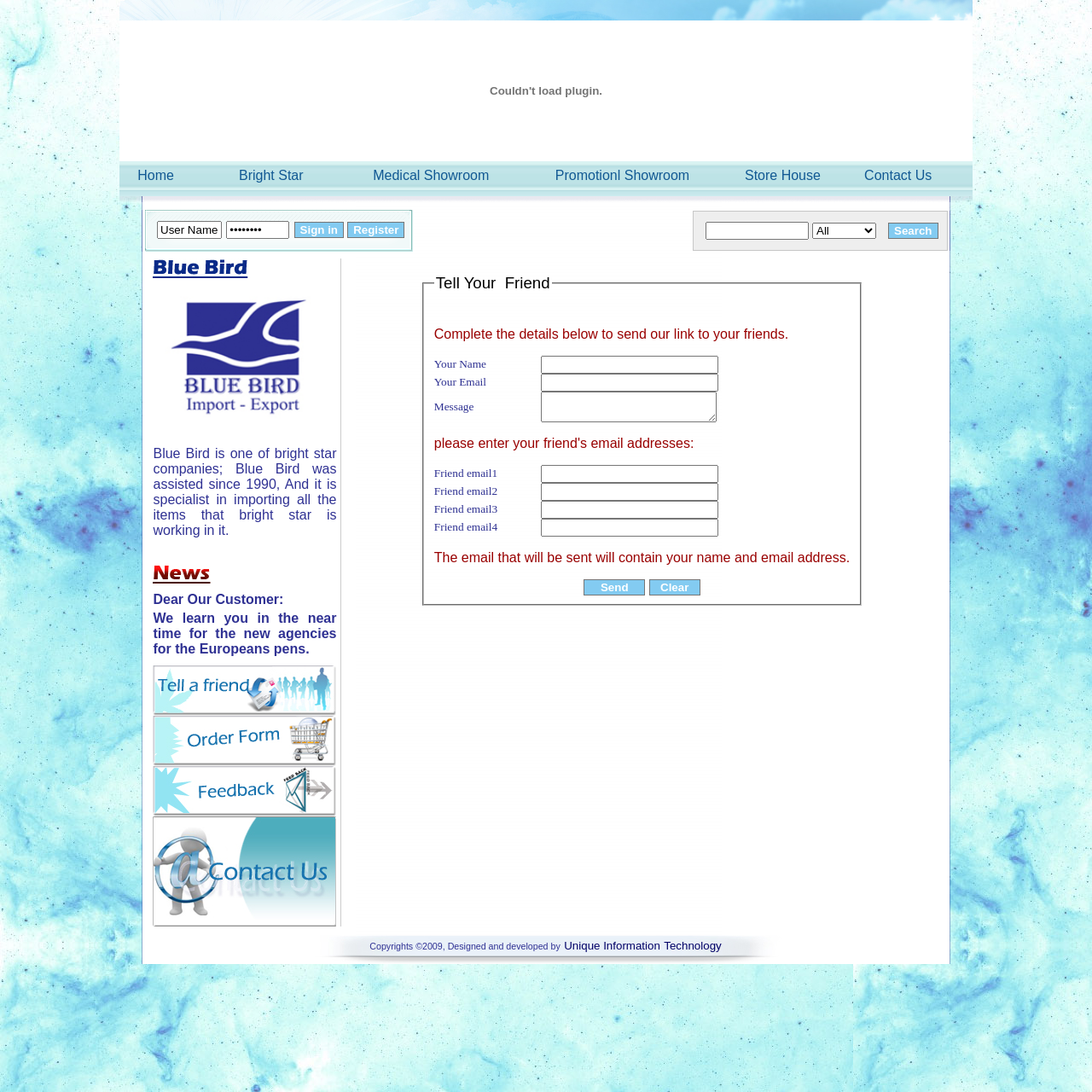Highlight the bounding box coordinates of the region I should click on to meet the following instruction: "Select an option from the All dropdown".

[0.744, 0.204, 0.802, 0.218]